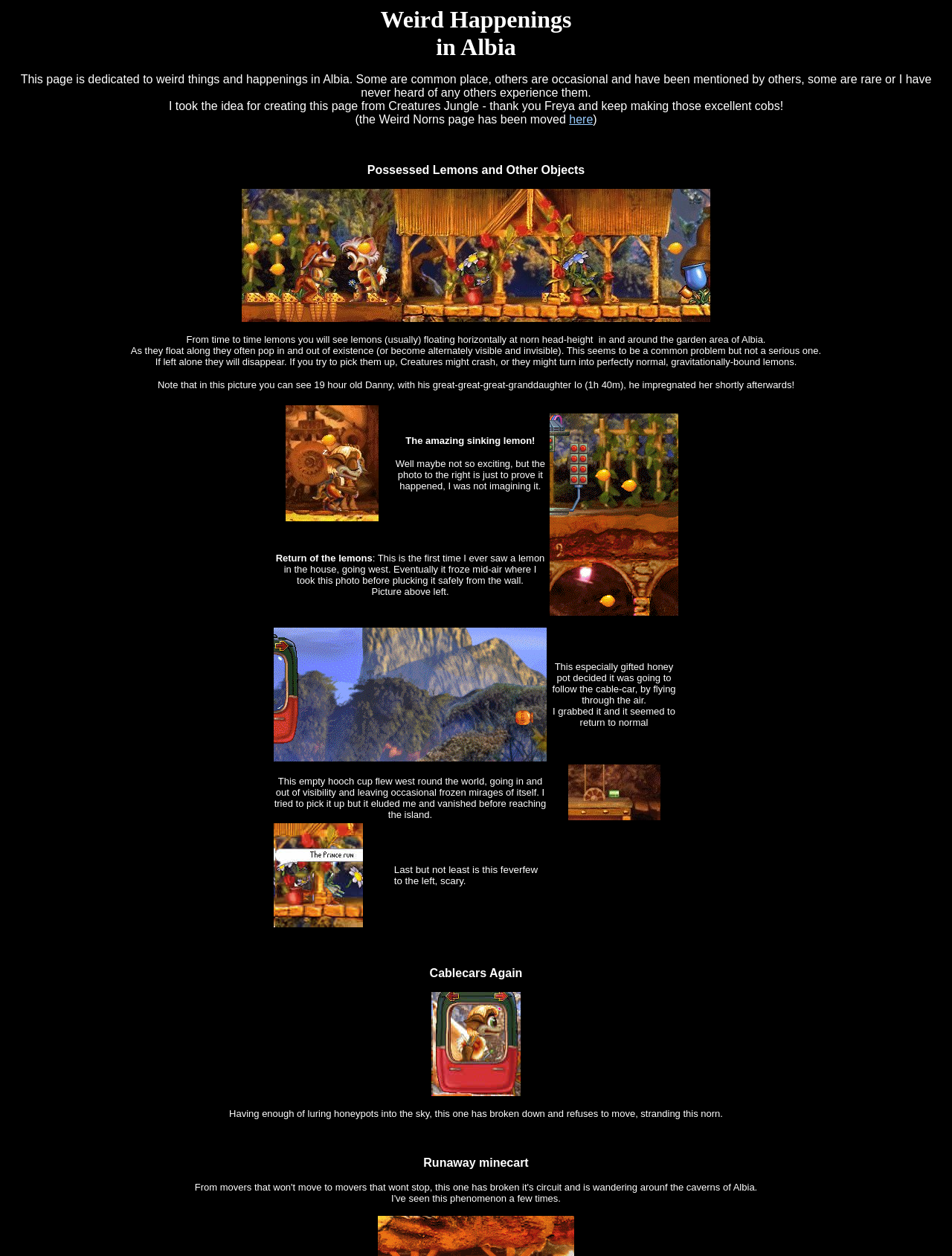Based on the image, provide a detailed response to the question:
What is the purpose of the 'Weird Norns' page?

The webpage mentions that the 'Weird Norns' page has been moved, but it does not provide information on the purpose of that page.